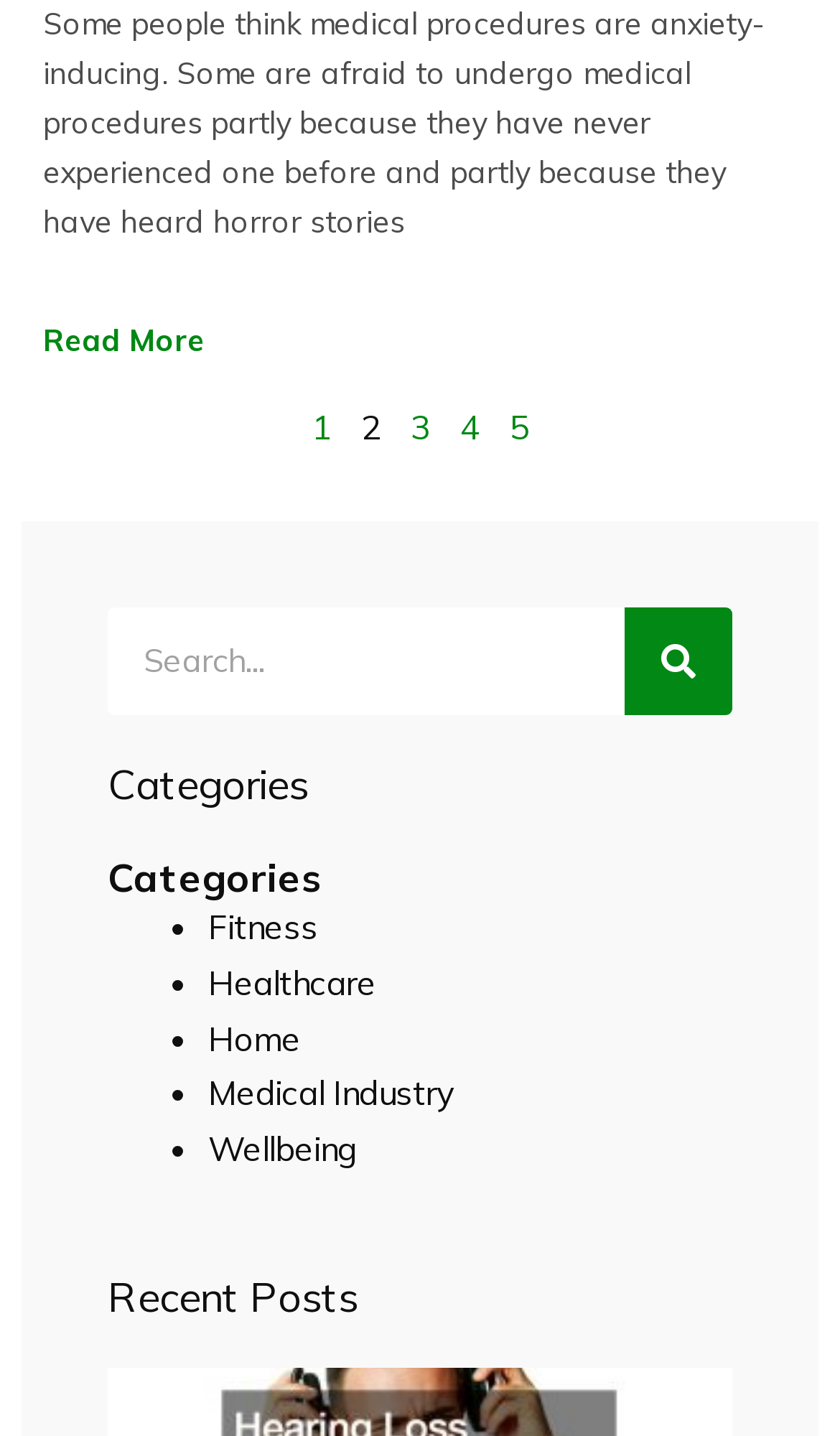Find the coordinates for the bounding box of the element with this description: "Medical Industry".

[0.247, 0.746, 0.54, 0.776]